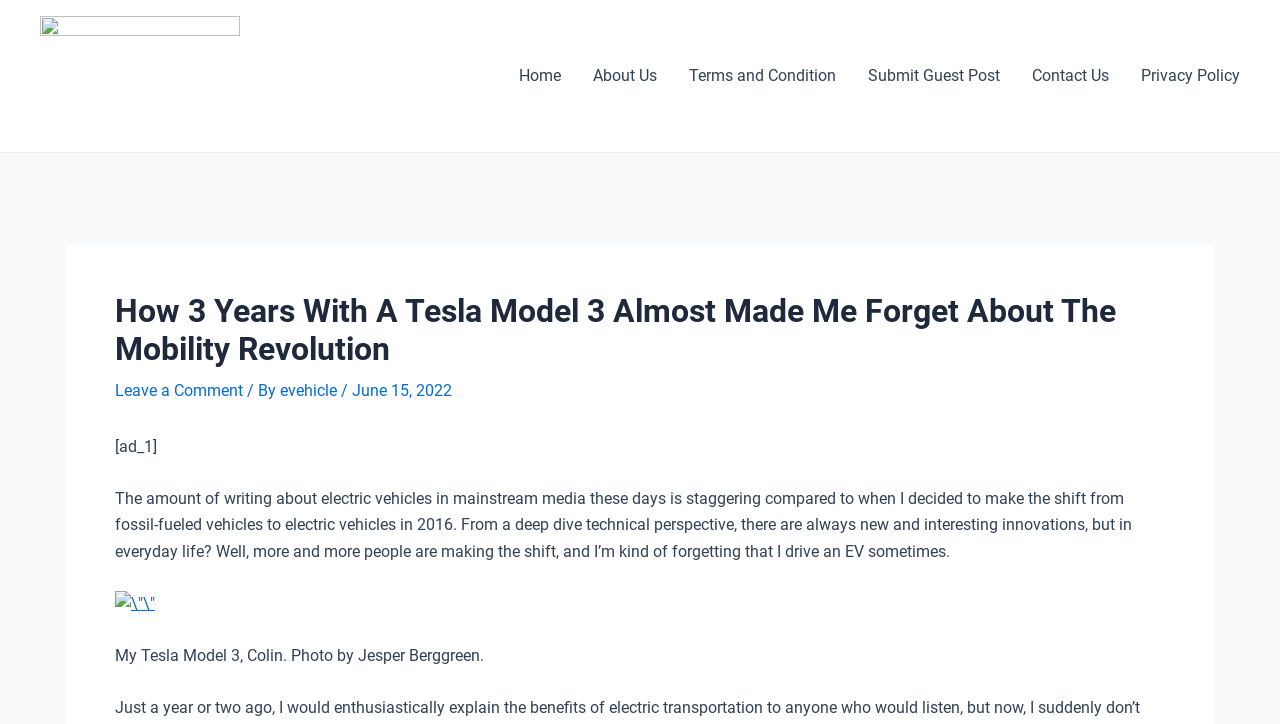Using the element description provided, determine the bounding box coordinates in the format (top-left x, top-left y, bottom-right x, bottom-right y). Ensure that all values are floating point numbers between 0 and 1. Element description: Submit Guest Post

[0.666, 0.05, 0.794, 0.16]